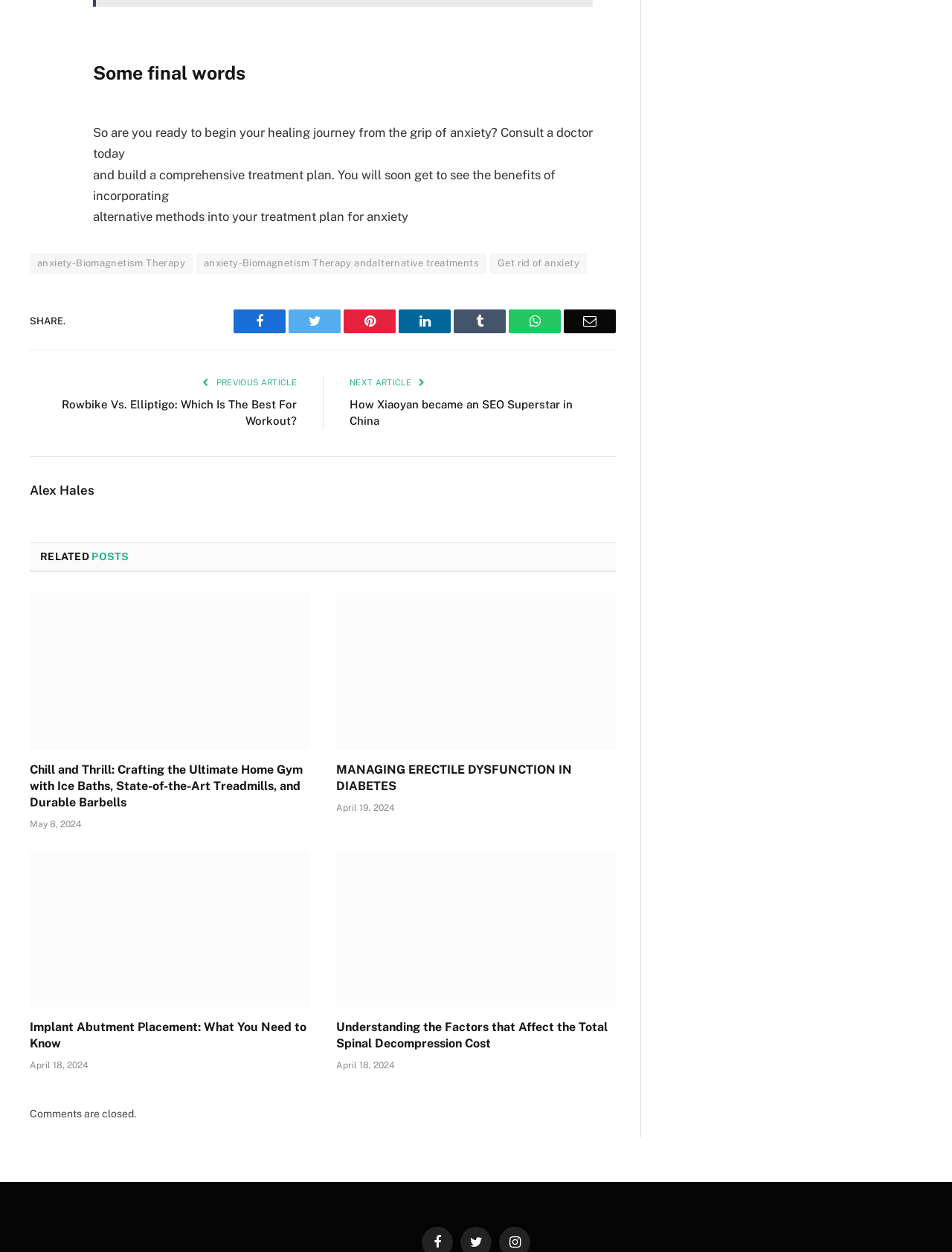How can the article be shared?
Using the information from the image, give a concise answer in one word or a short phrase.

social media